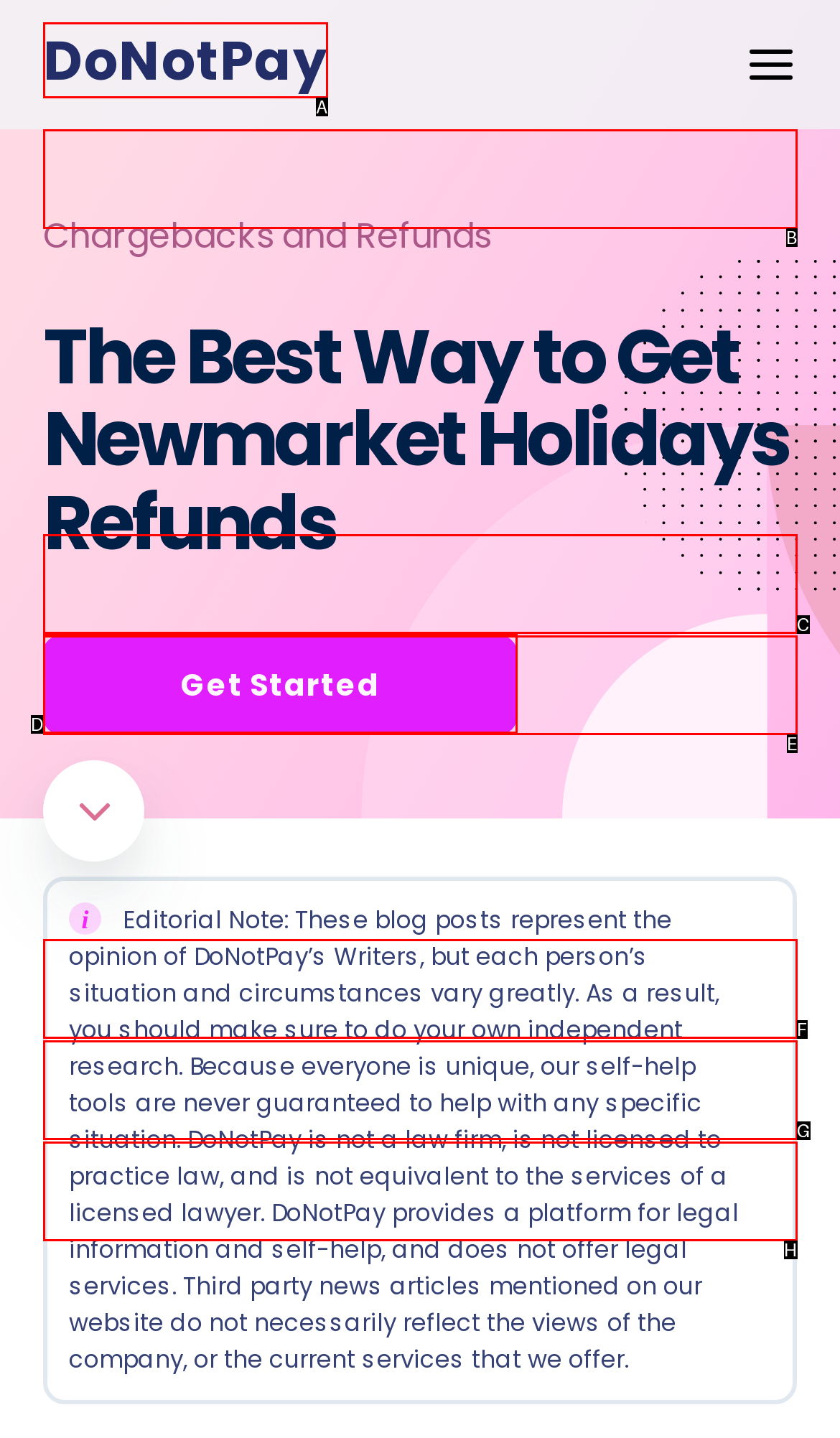Tell me the letter of the HTML element that best matches the description: Learn from the provided options.

B